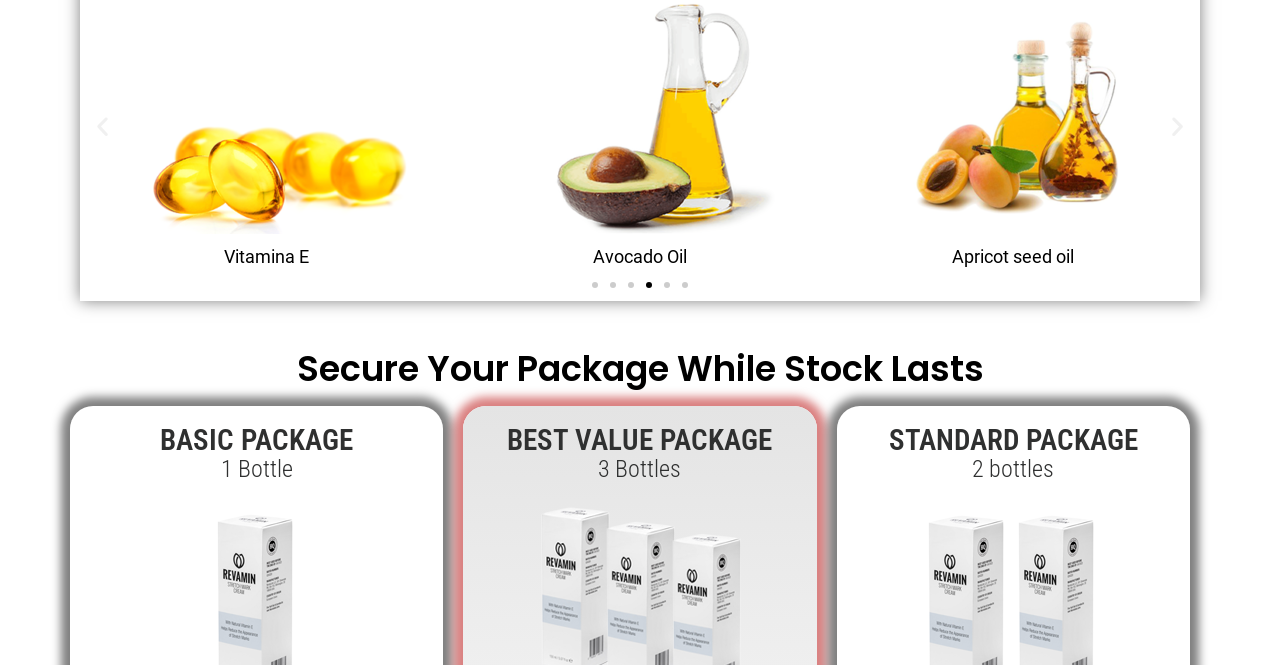Using the format (top-left x, top-left y, bottom-right x, bottom-right y), provide the bounding box coordinates for the described UI element. All values should be floating point numbers between 0 and 1: parent_node: Vitamina E aria-label="Previous slide"

[0.07, 0.17, 0.09, 0.208]